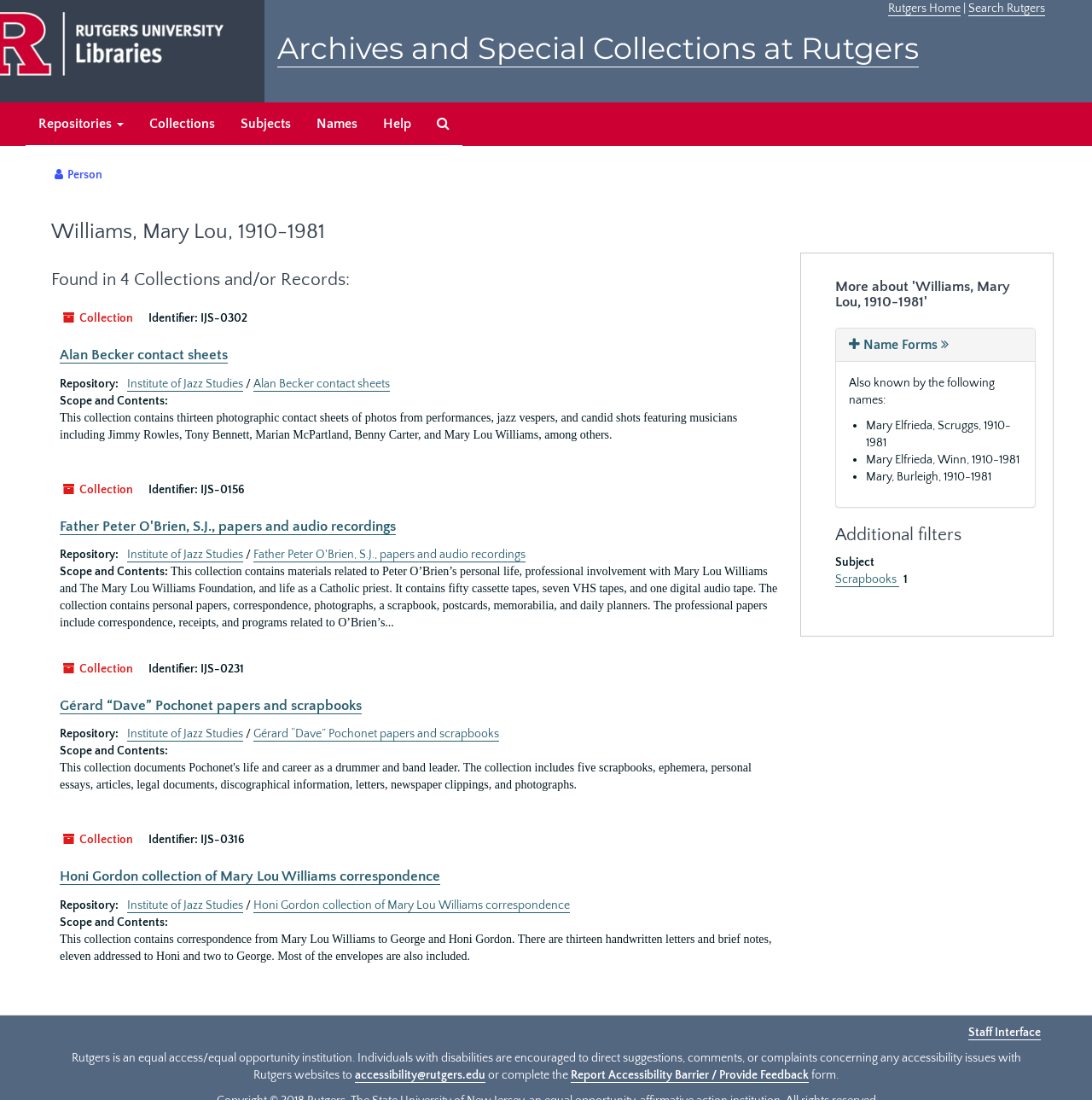What are the other names that Mary Lou Williams is known by?
Kindly offer a comprehensive and detailed response to the question.

The webpage lists other names that Mary Lou Williams is known by, which are Mary Elfrieda, Scruggs, Mary Elfrieda, Winn, and Mary, Burleigh, as mentioned in the More about 'Williams, Mary Lou, 1910-1981' section.